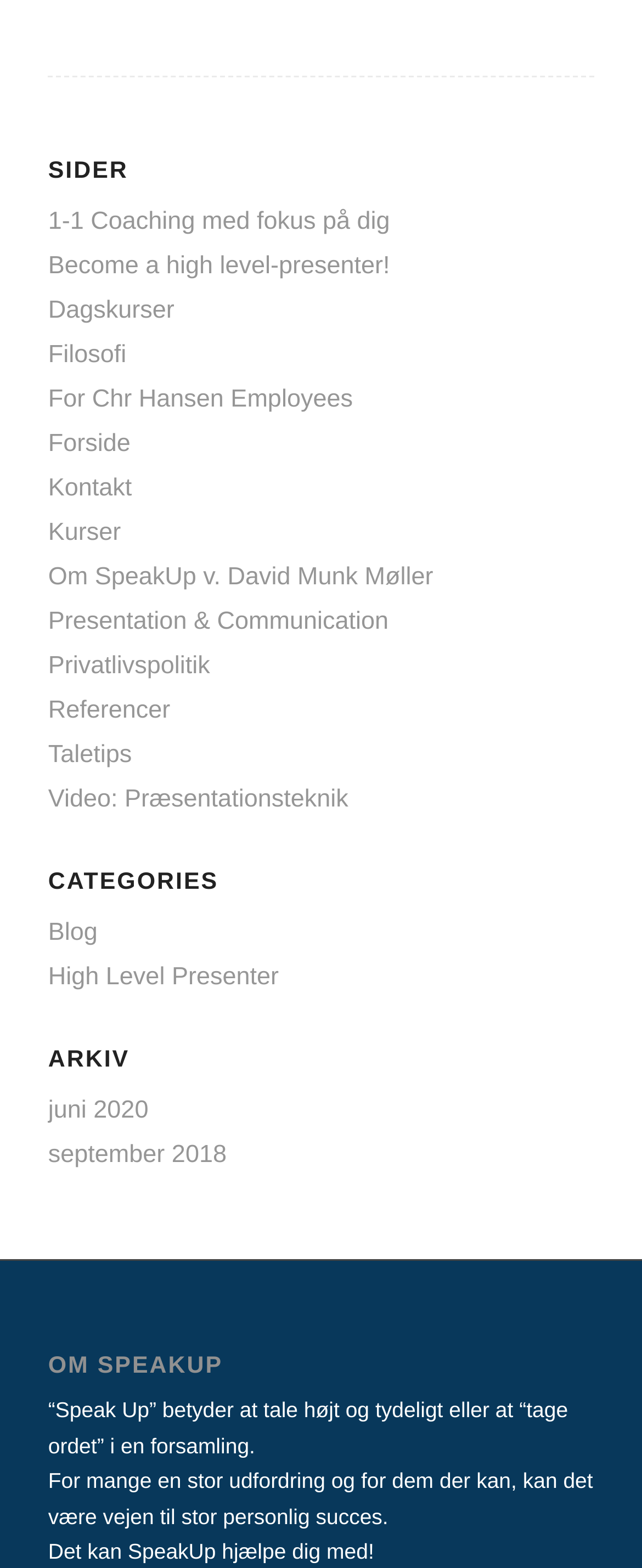Please locate the bounding box coordinates for the element that should be clicked to achieve the following instruction: "Explore 'Presentation & Communication'". Ensure the coordinates are given as four float numbers between 0 and 1, i.e., [left, top, right, bottom].

[0.075, 0.387, 0.605, 0.405]